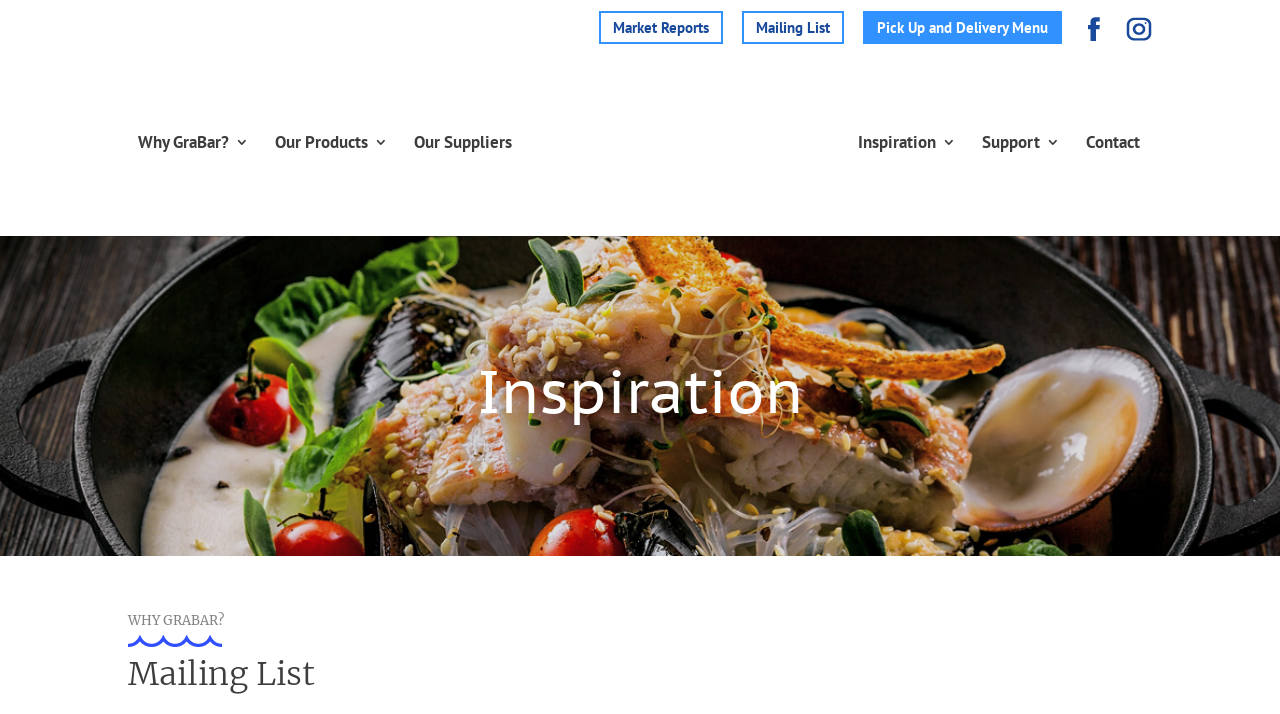Can you find the bounding box coordinates for the element that needs to be clicked to execute this instruction: "Subscribe to the mailing list"? The coordinates should be given as four float numbers between 0 and 1, i.e., [left, top, right, bottom].

[0.591, 0.028, 0.648, 0.049]